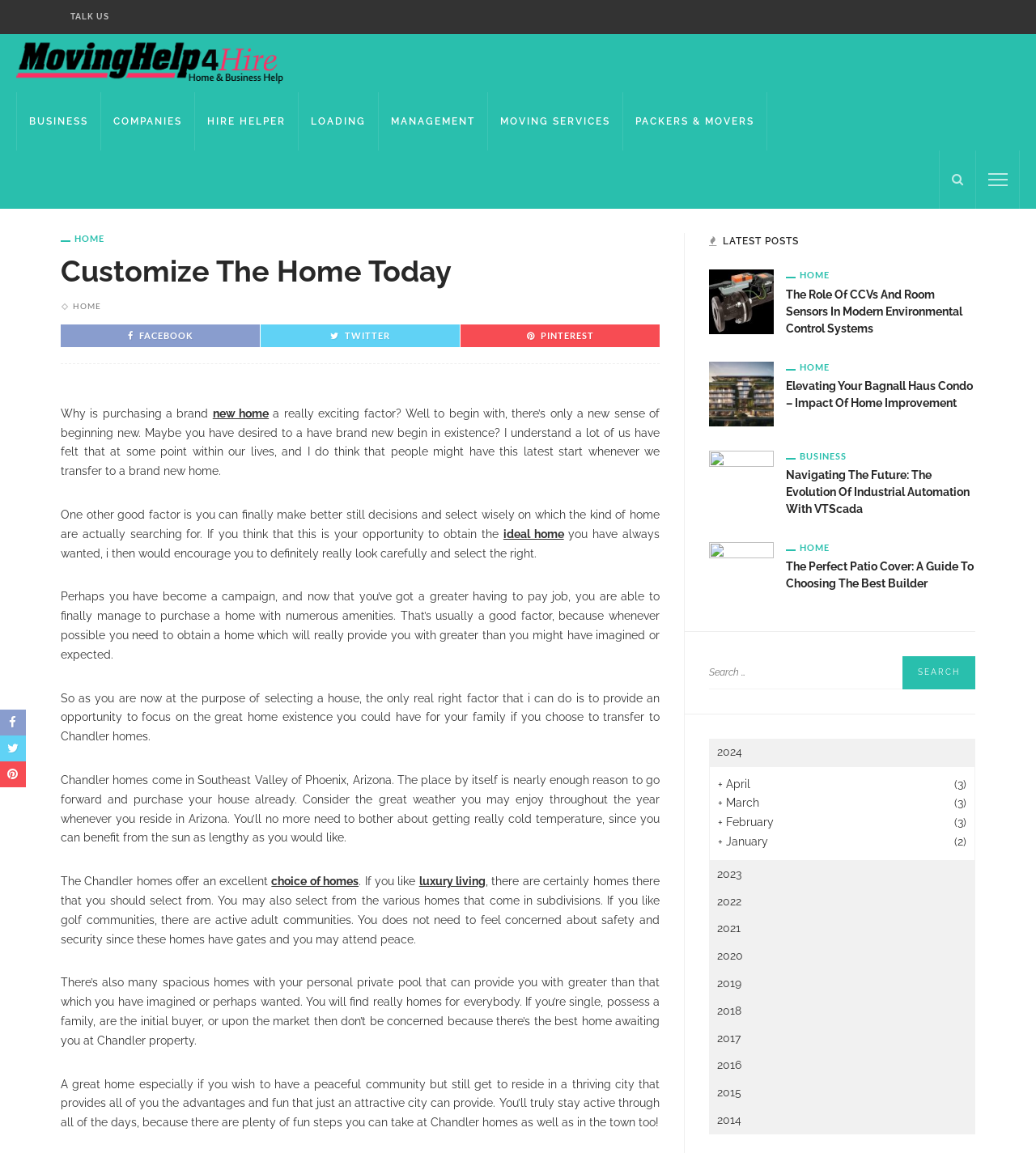Determine the bounding box coordinates of the section I need to click to execute the following instruction: "Search for something". Provide the coordinates as four float numbers between 0 and 1, i.e., [left, top, right, bottom].

[0.684, 0.569, 0.941, 0.598]